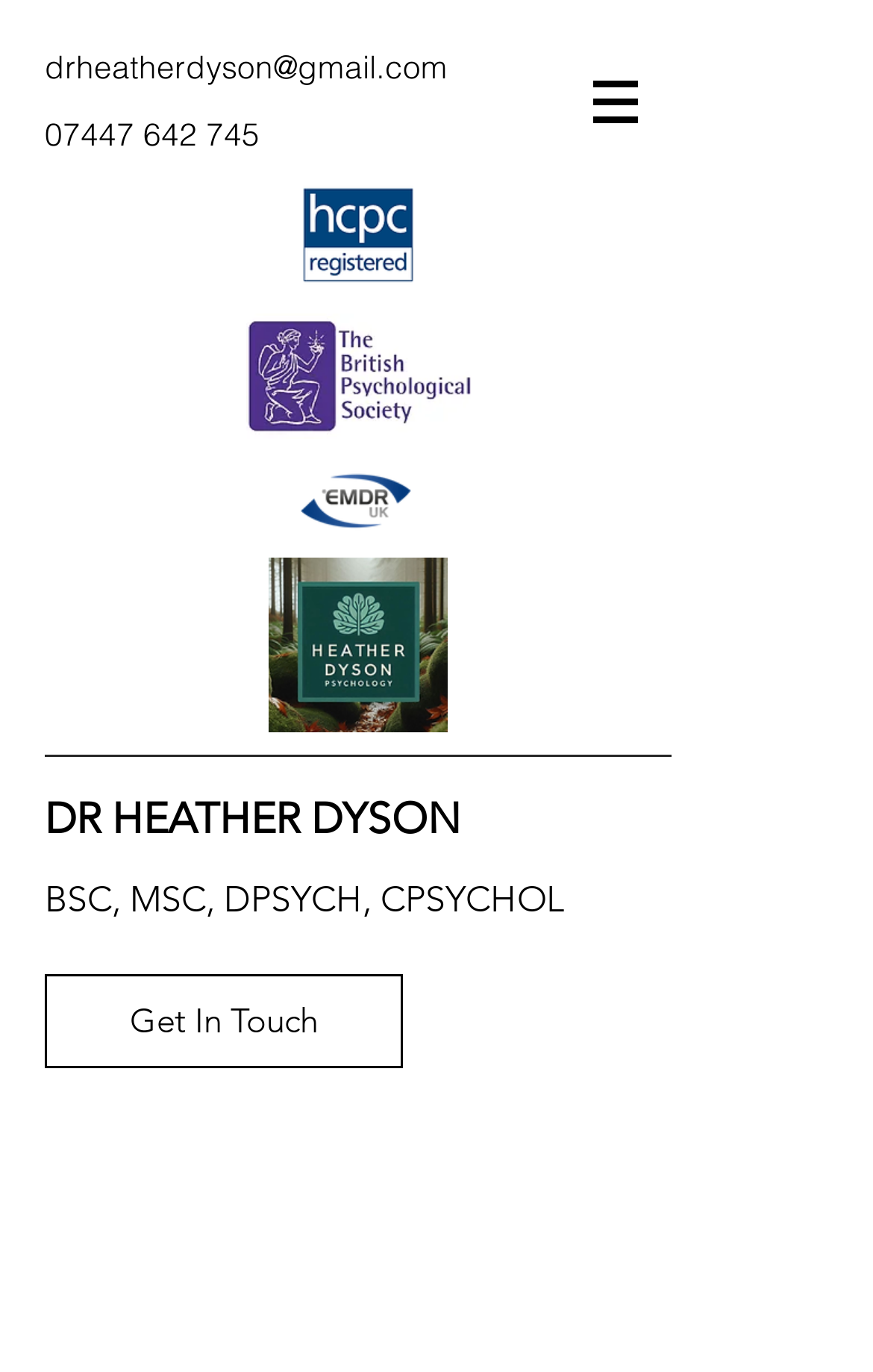Predict the bounding box of the UI element based on the description: "drheatherdyson@gmail.com". The coordinates should be four float numbers between 0 and 1, formatted as [left, top, right, bottom].

[0.051, 0.034, 0.513, 0.064]